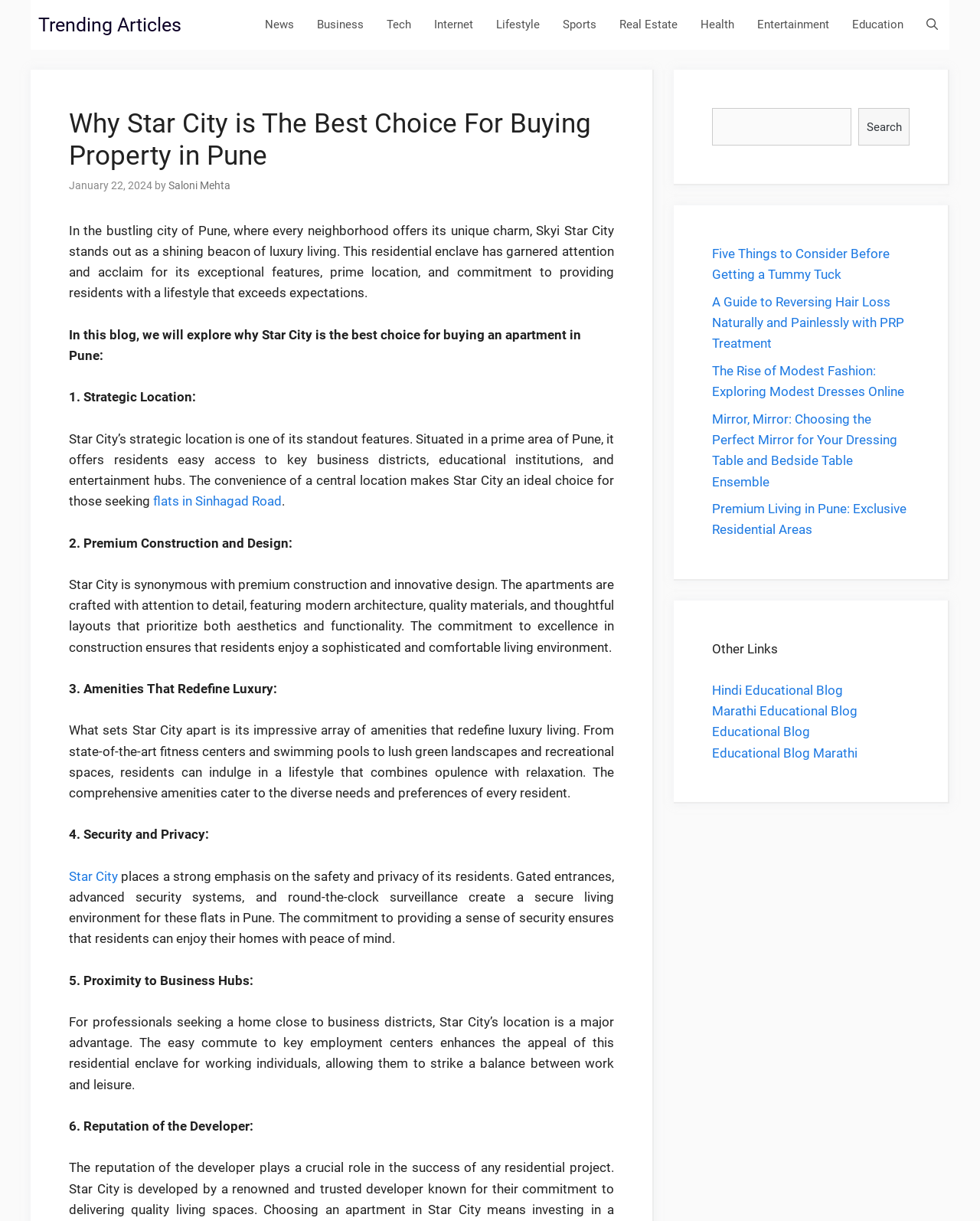Please analyze the image and provide a thorough answer to the question:
What is the author of the article?

The author of the article is mentioned below the heading, which states 'by Saloni Mehta'. This indicates that Saloni Mehta is the author of the article.